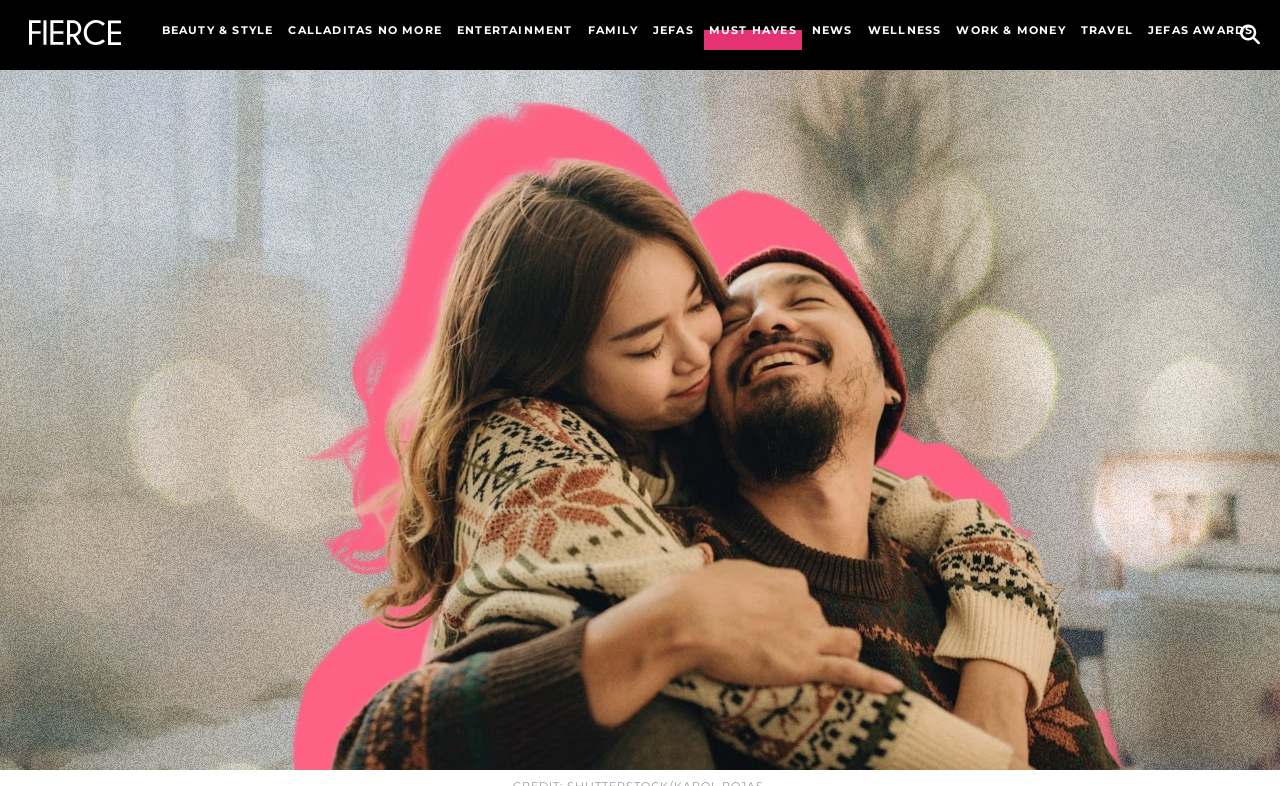Using the image as a reference, answer the following question in as much detail as possible:
What is the relative position of the 'FAMILY' category to the 'ENTERTAINMENT' category?

By comparing the bounding box coordinates of the link elements, we can see that the 'FAMILY' category has a larger x1 value than the 'ENTERTAINMENT' category, indicating that it is positioned to the right of the 'ENTERTAINMENT' category.